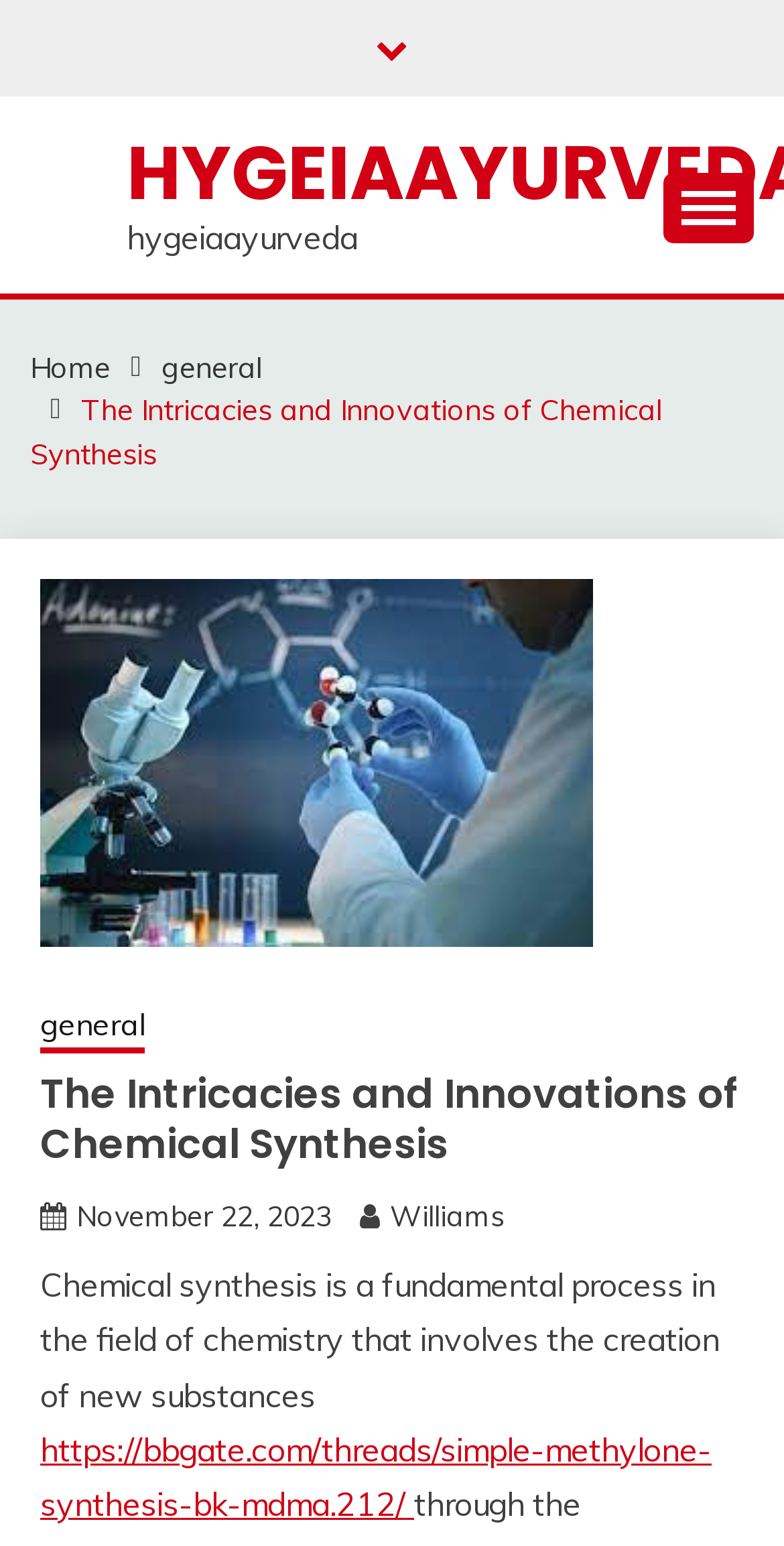Find the bounding box coordinates of the element to click in order to complete the given instruction: "Click the Home link."

[0.038, 0.226, 0.141, 0.249]